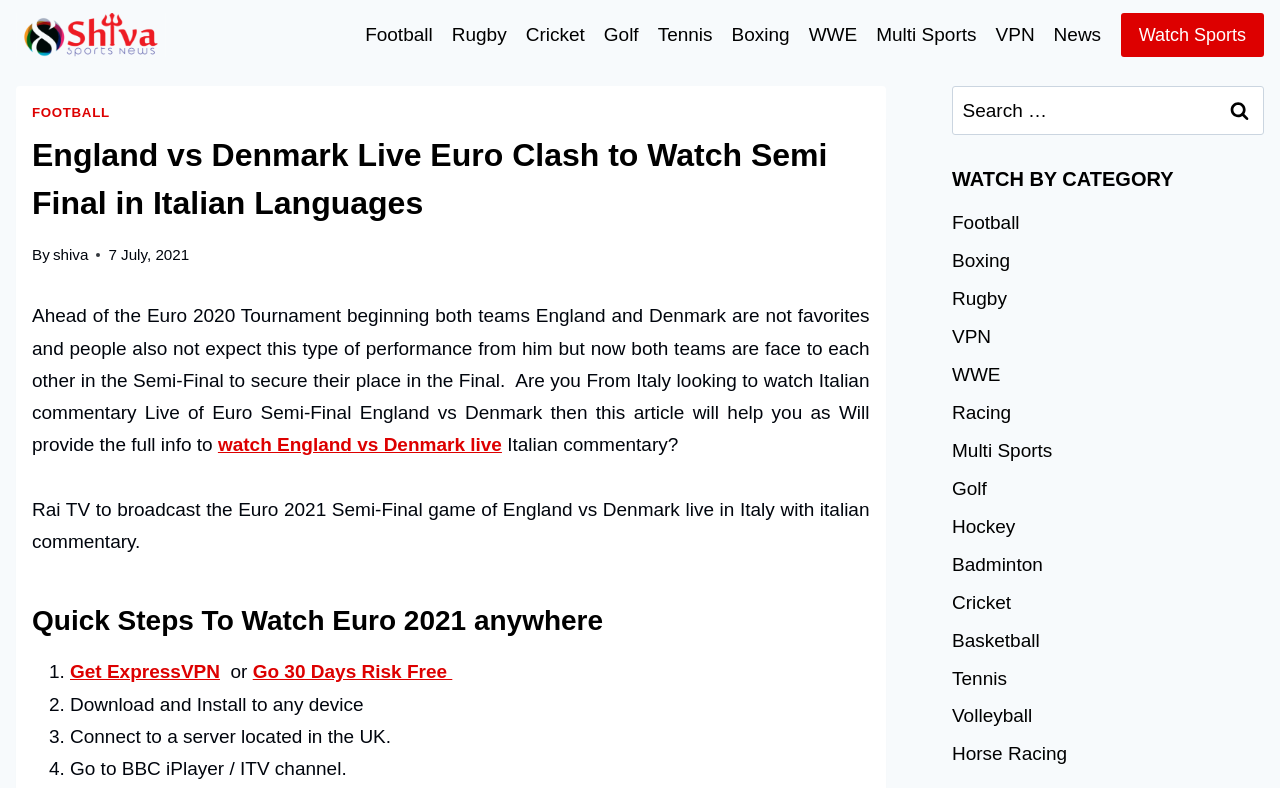Extract the main heading from the webpage content.

England vs Denmark Live Euro Clash to Watch Semi Final in Italian Languages